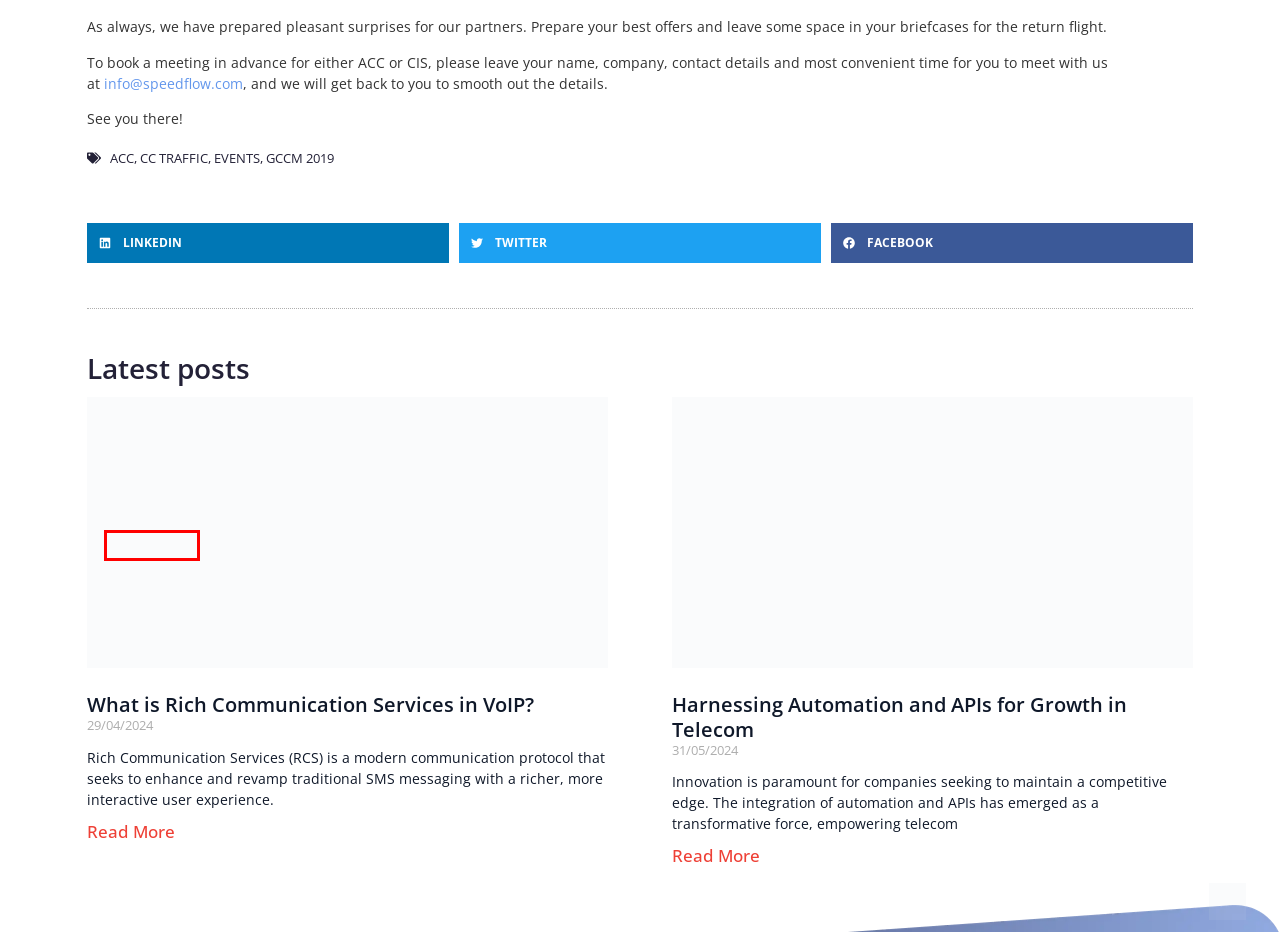Given a webpage screenshot with a red bounding box around a UI element, choose the webpage description that best matches the new webpage after clicking the element within the bounding box. Here are the candidates:
A. Presentation - Speedflow
B. 15/08/2019 - Speedflow
C. What is Rich Communication Services in VoIP | Speedflow
D. Site Terms - Speedflow
E. cc traffic Archives - Speedflow
F. ACC Archives - Speedflow
G. Blog - Speedflow
H. Events Archives - Speedflow

H